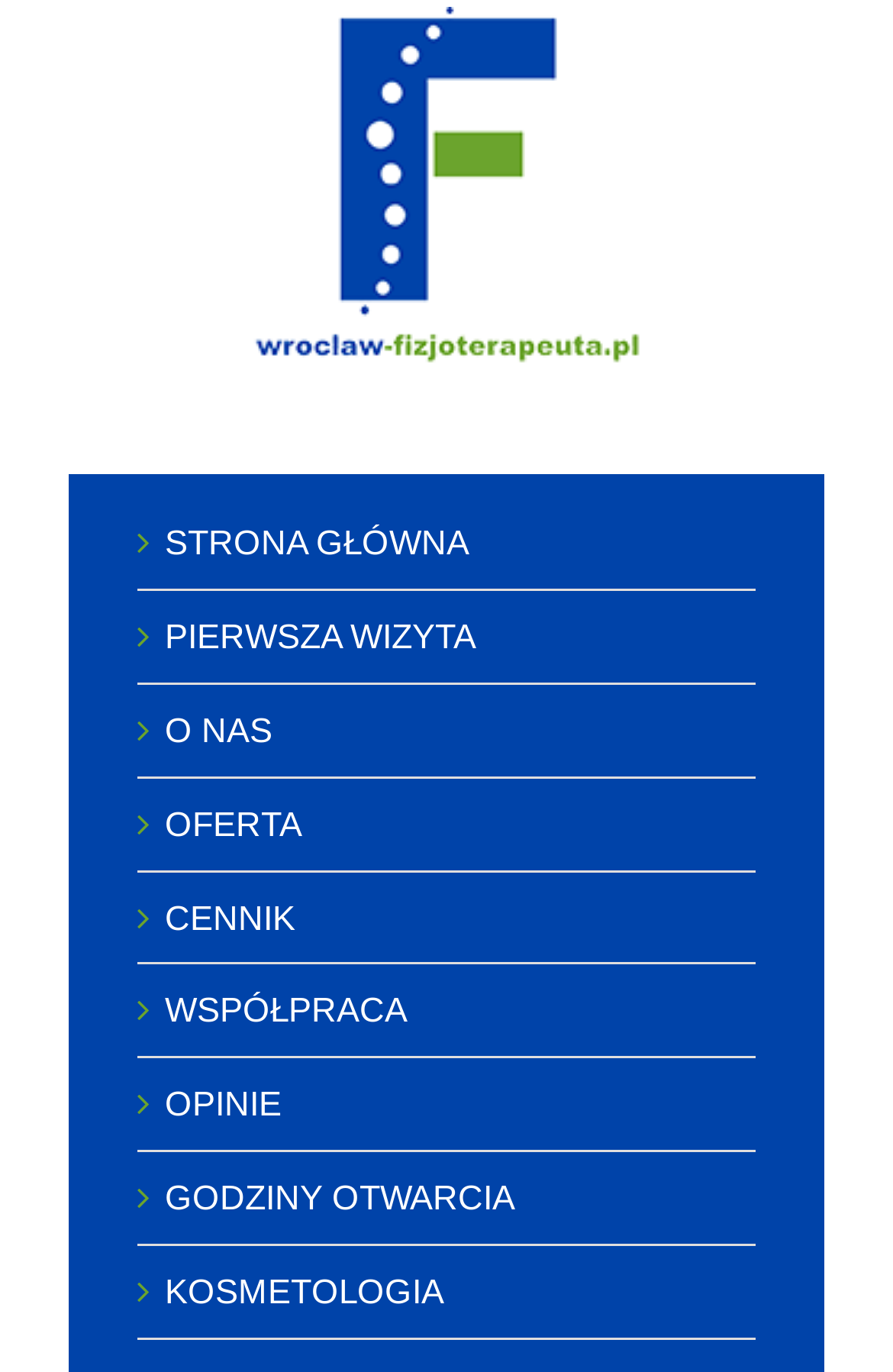Find and indicate the bounding box coordinates of the region you should select to follow the given instruction: "Share this story on Facebook".

None